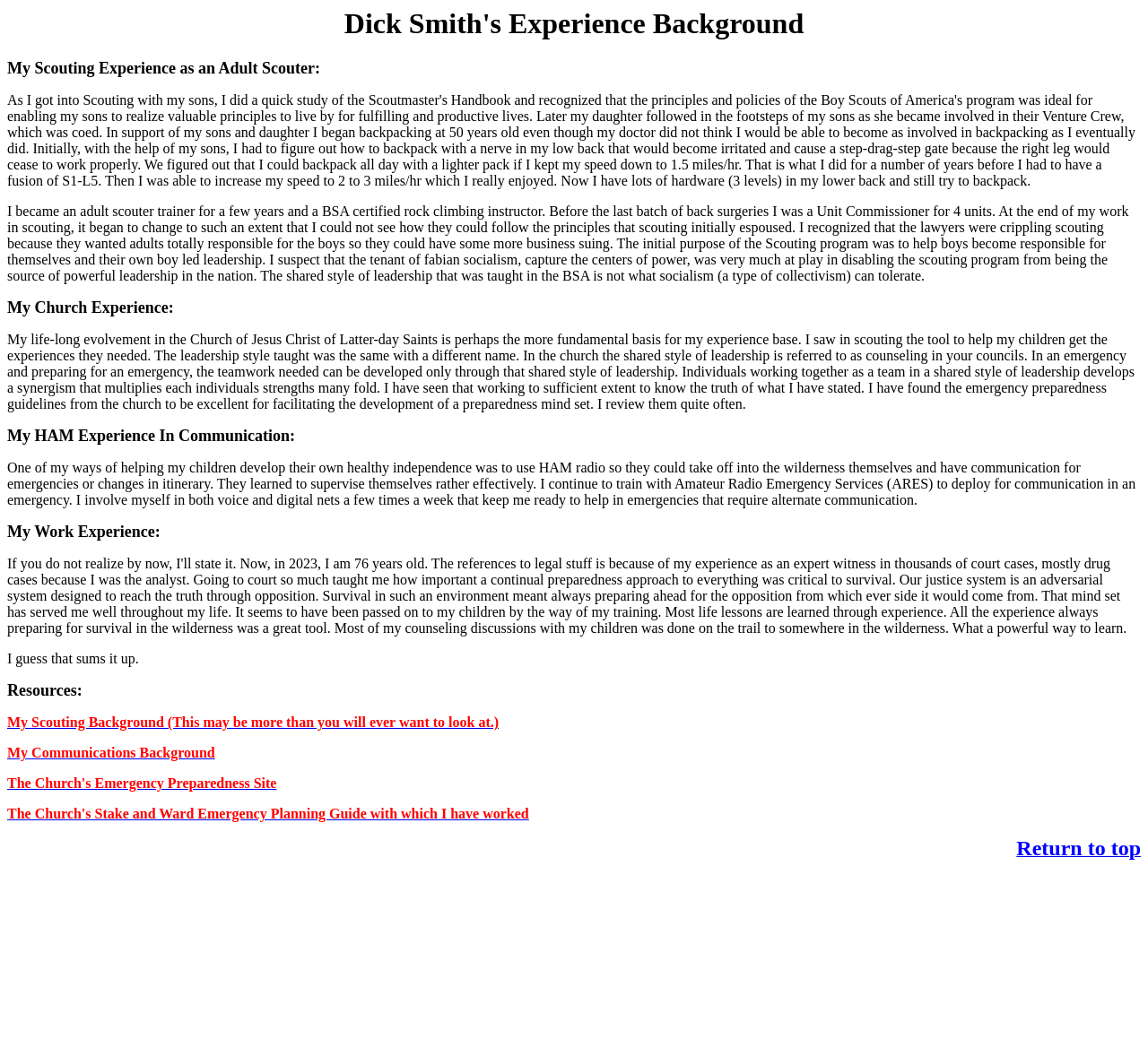Generate the title text from the webpage.

Dick Smith's Experience Background